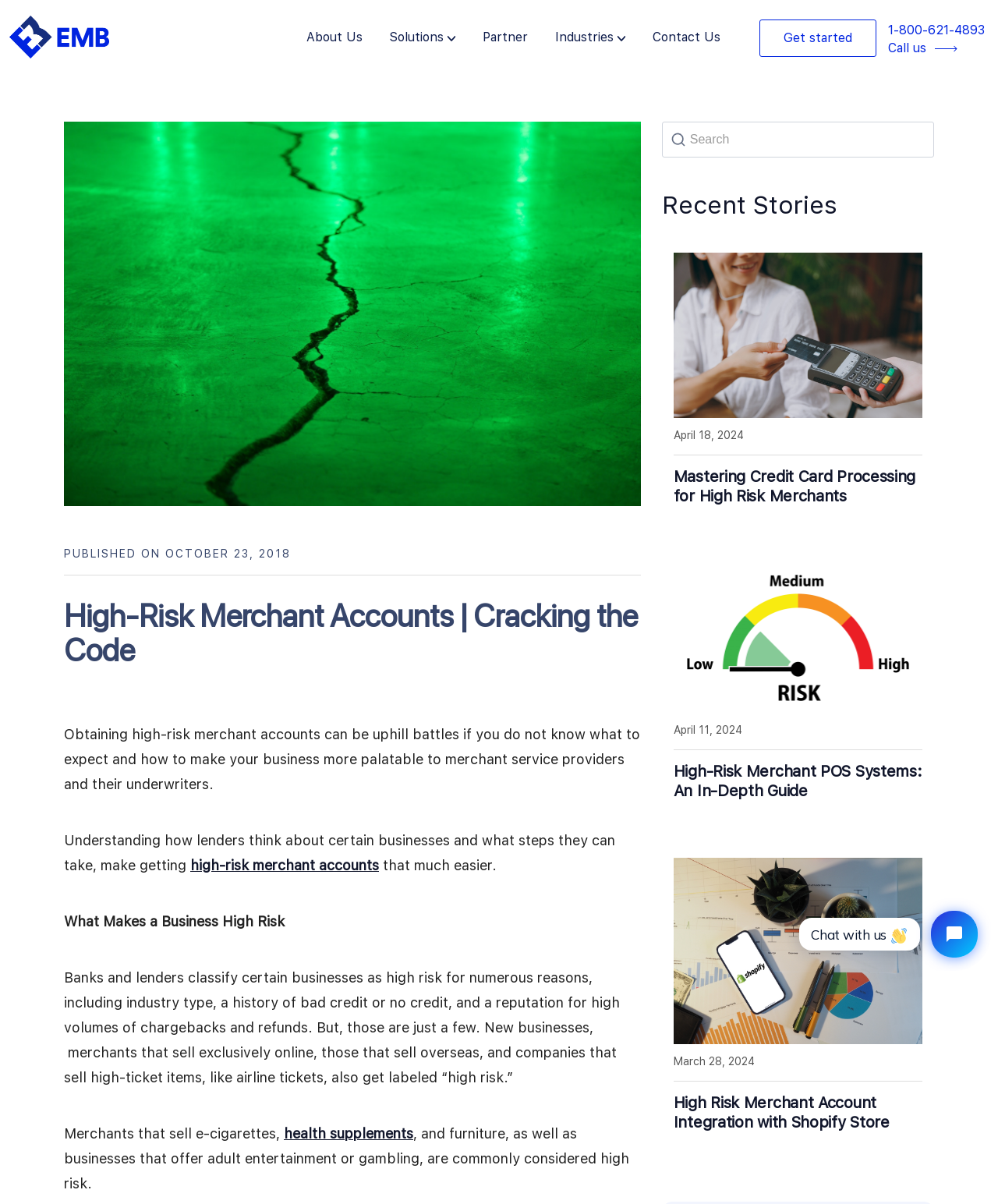Please locate the bounding box coordinates of the region I need to click to follow this instruction: "Contact the company".

[0.654, 0.016, 0.722, 0.049]